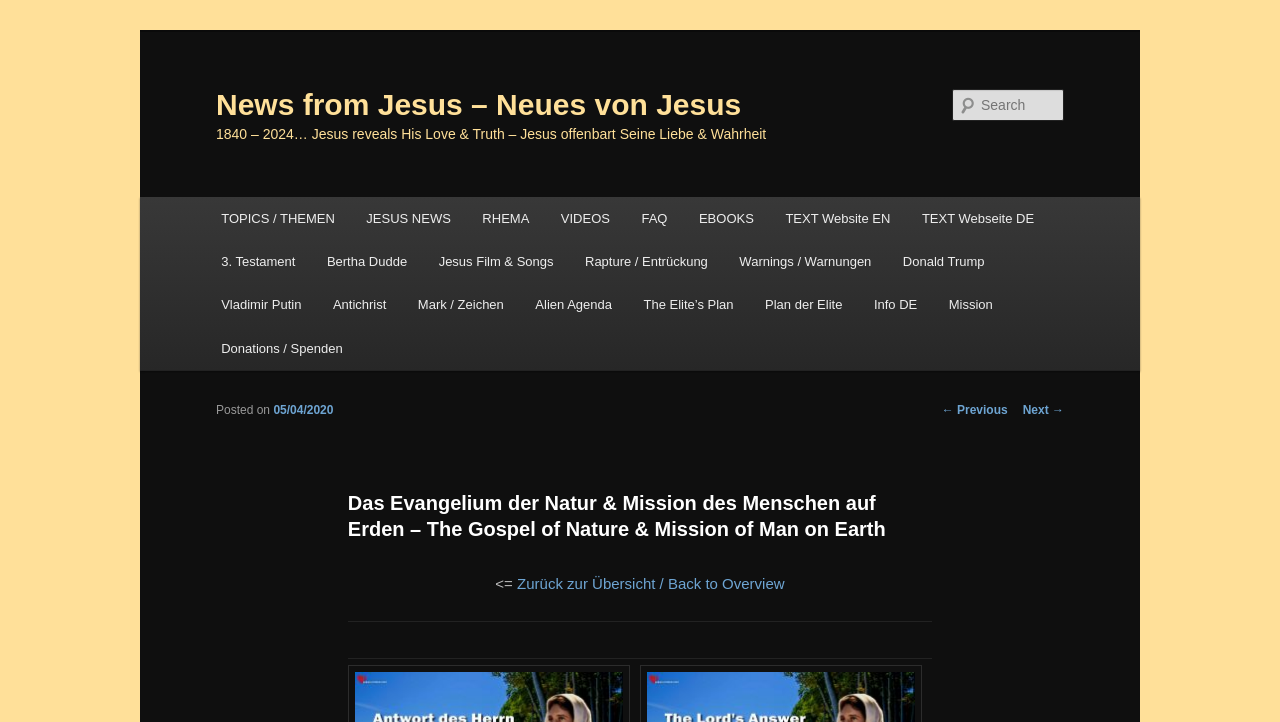Provide the bounding box coordinates for the specified HTML element described in this description: "parent_node: Search name="s" placeholder="Search"". The coordinates should be four float numbers ranging from 0 to 1, in the format [left, top, right, bottom].

[0.744, 0.123, 0.831, 0.168]